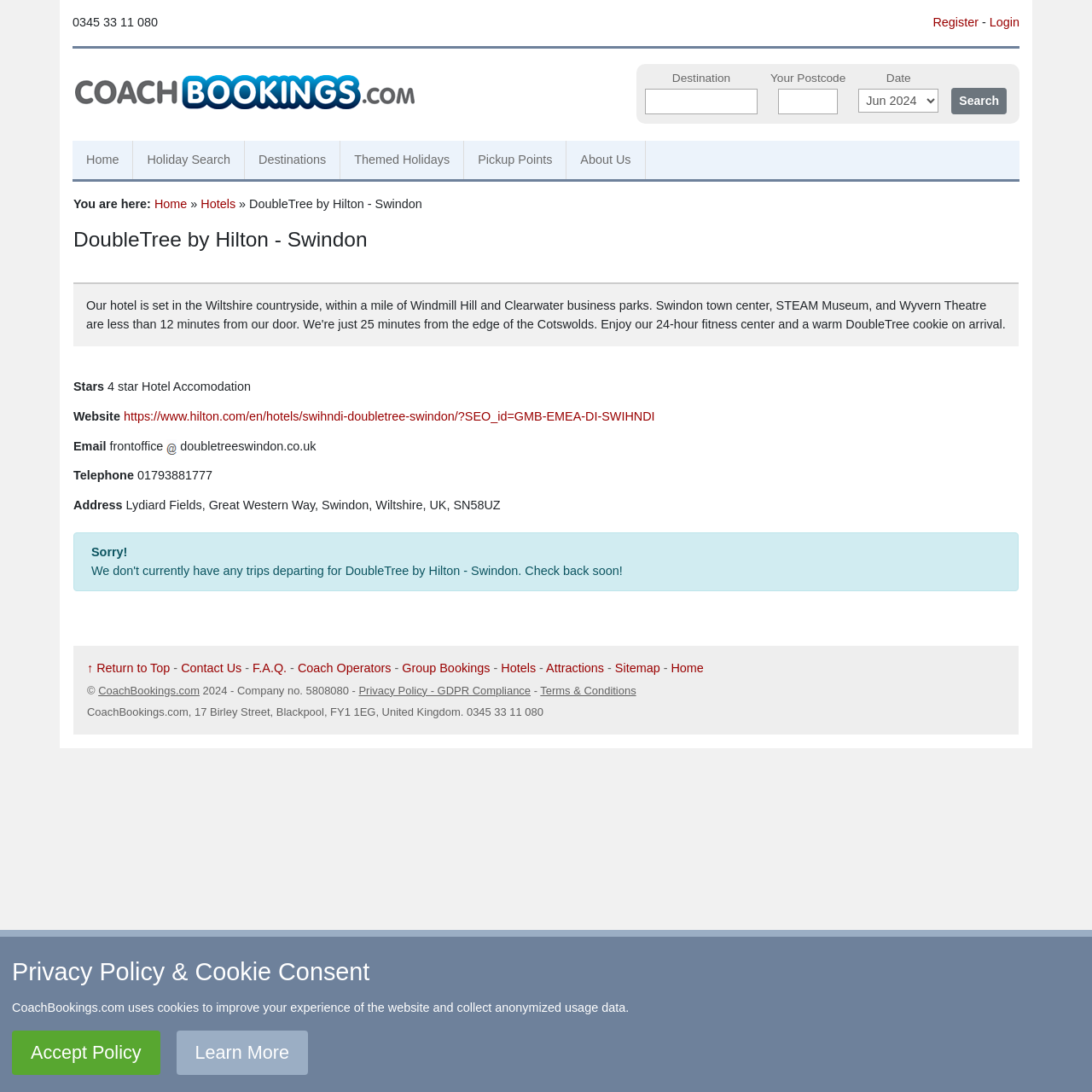Generate the text content of the main heading of the webpage.

DoubleTree by Hilton - Swindon